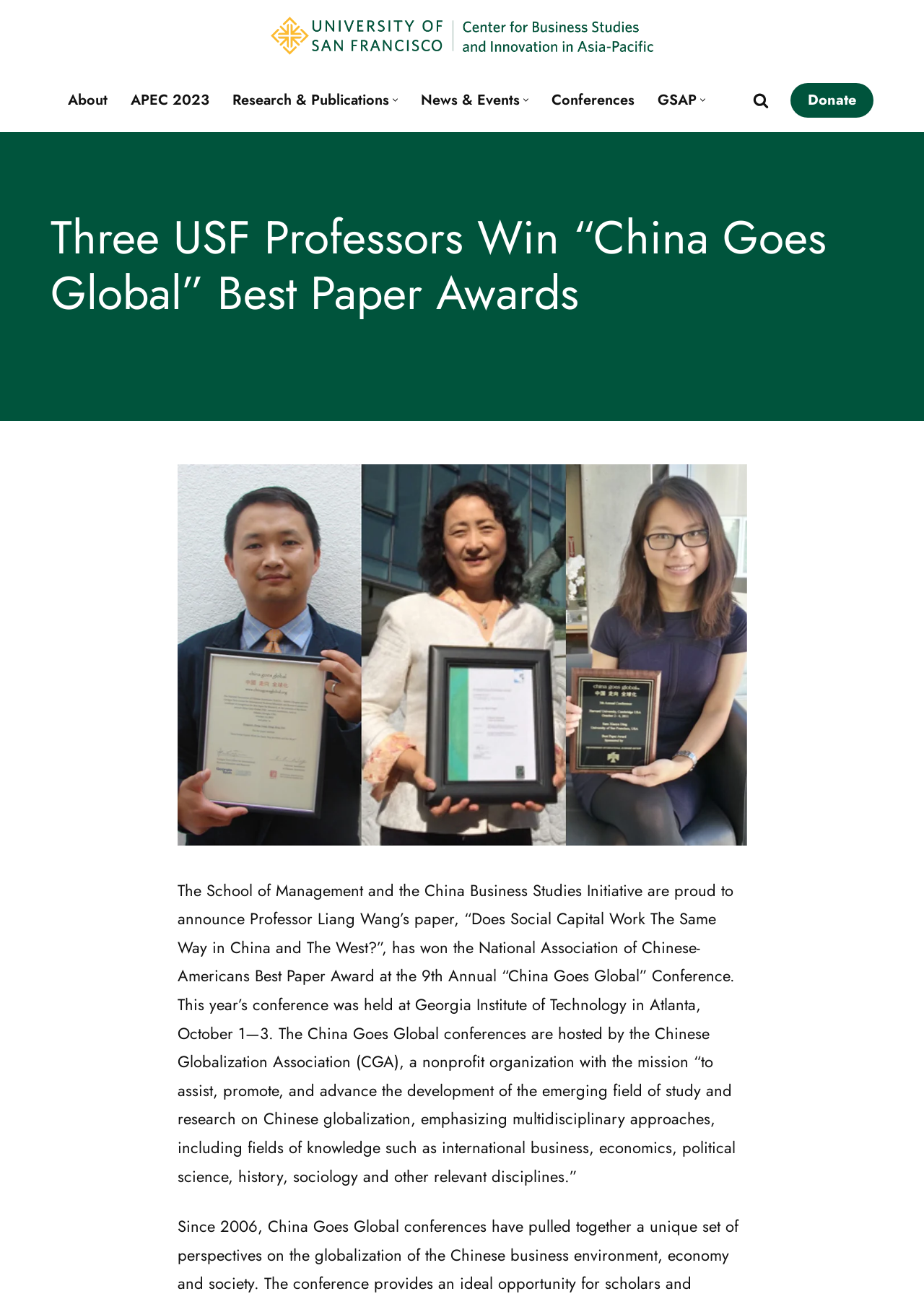Please reply to the following question using a single word or phrase: 
What is the name of the organization that hosts the 'China Goes Global' conferences?

Chinese Globalization Association